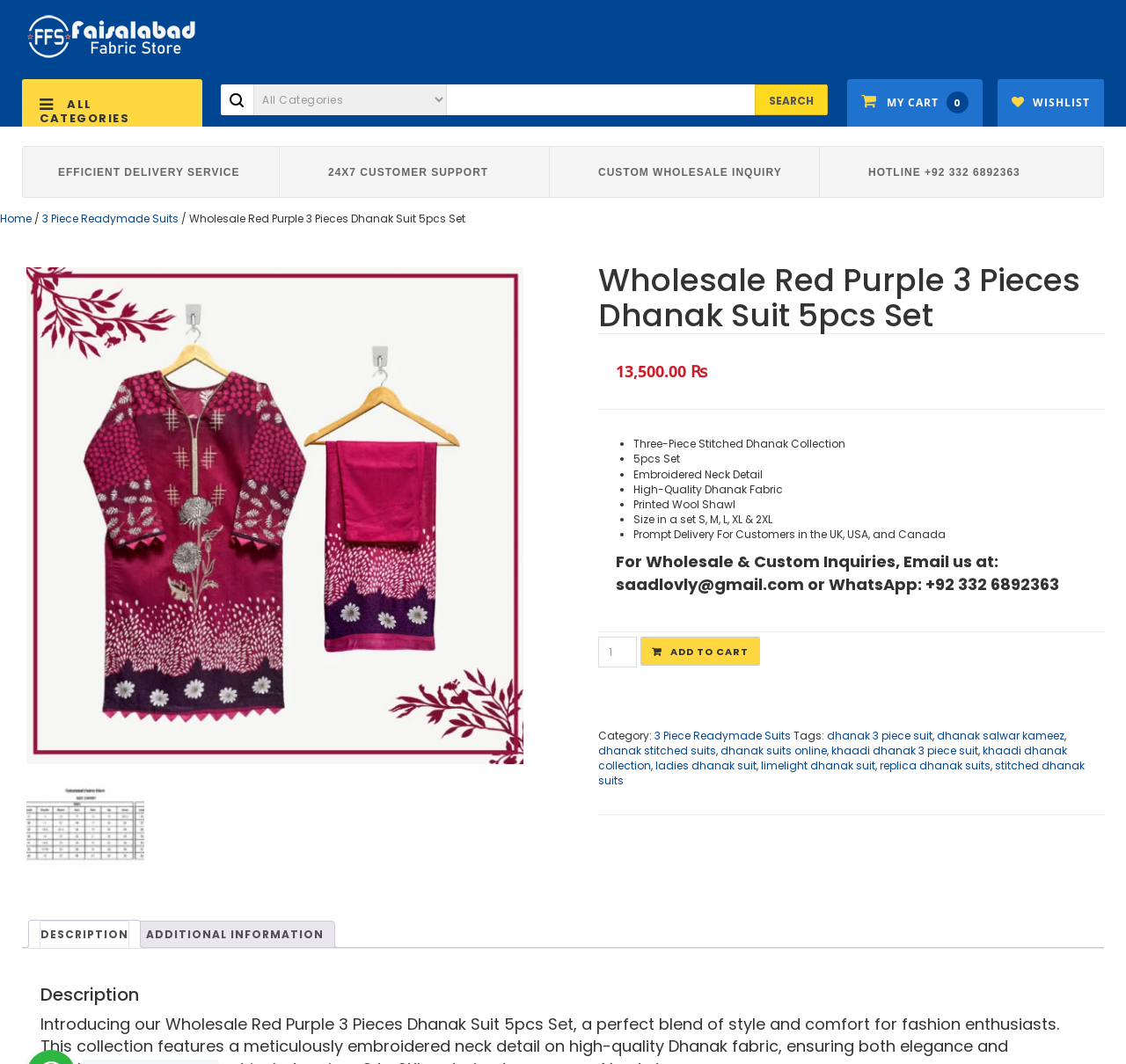What is the category of the Wholesale Red Purple 3 Pieces Dhanak Suit 5pcs Set?
Can you provide a detailed and comprehensive answer to the question?

The category of the Wholesale Red Purple 3 Pieces Dhanak Suit 5pcs Set can be found in the product description section, where it is listed as 'Category: 3 Piece Readymade Suits'.